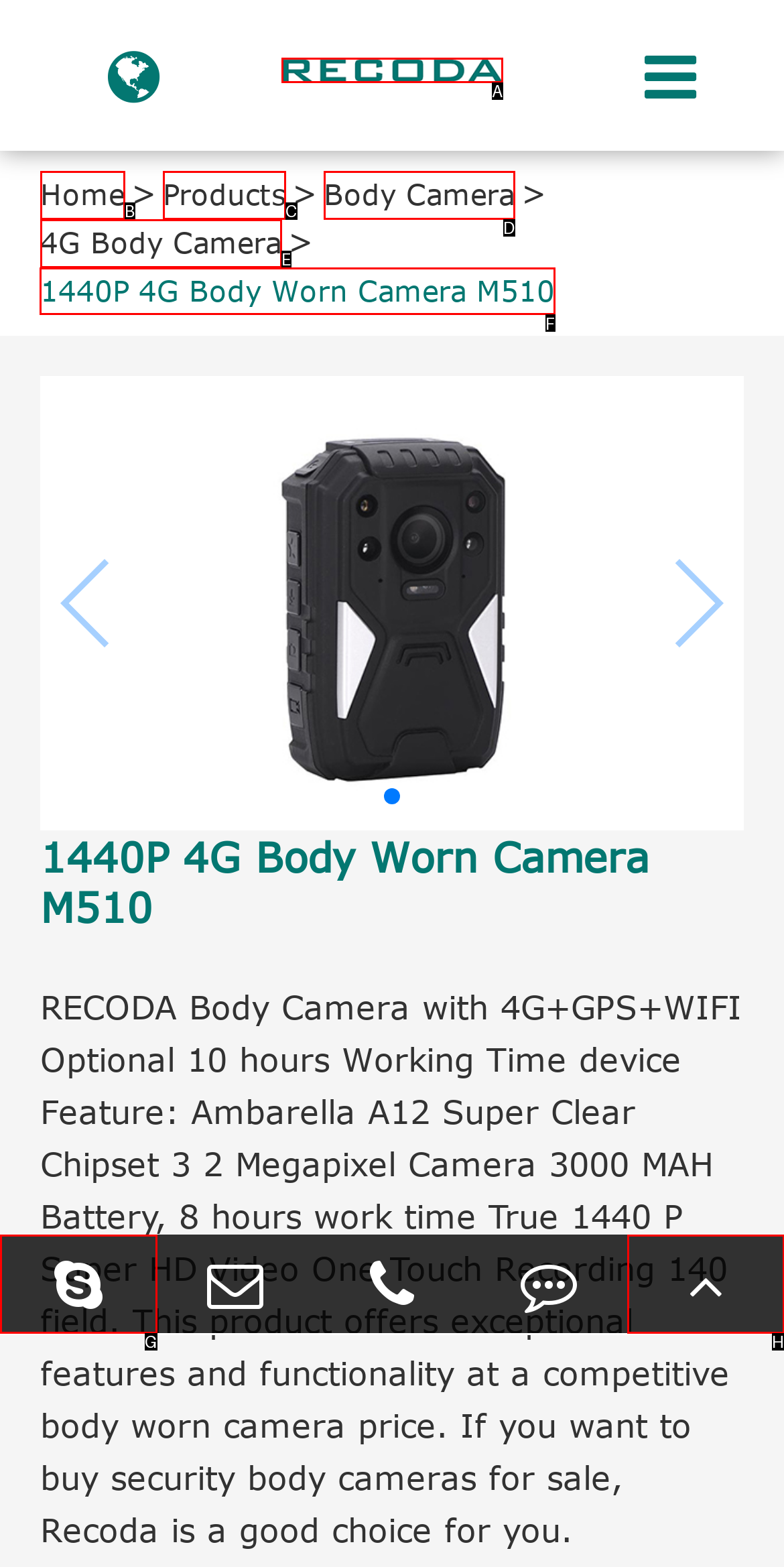Identify the letter of the UI element I need to click to carry out the following instruction: Visit the website Yerusha

None